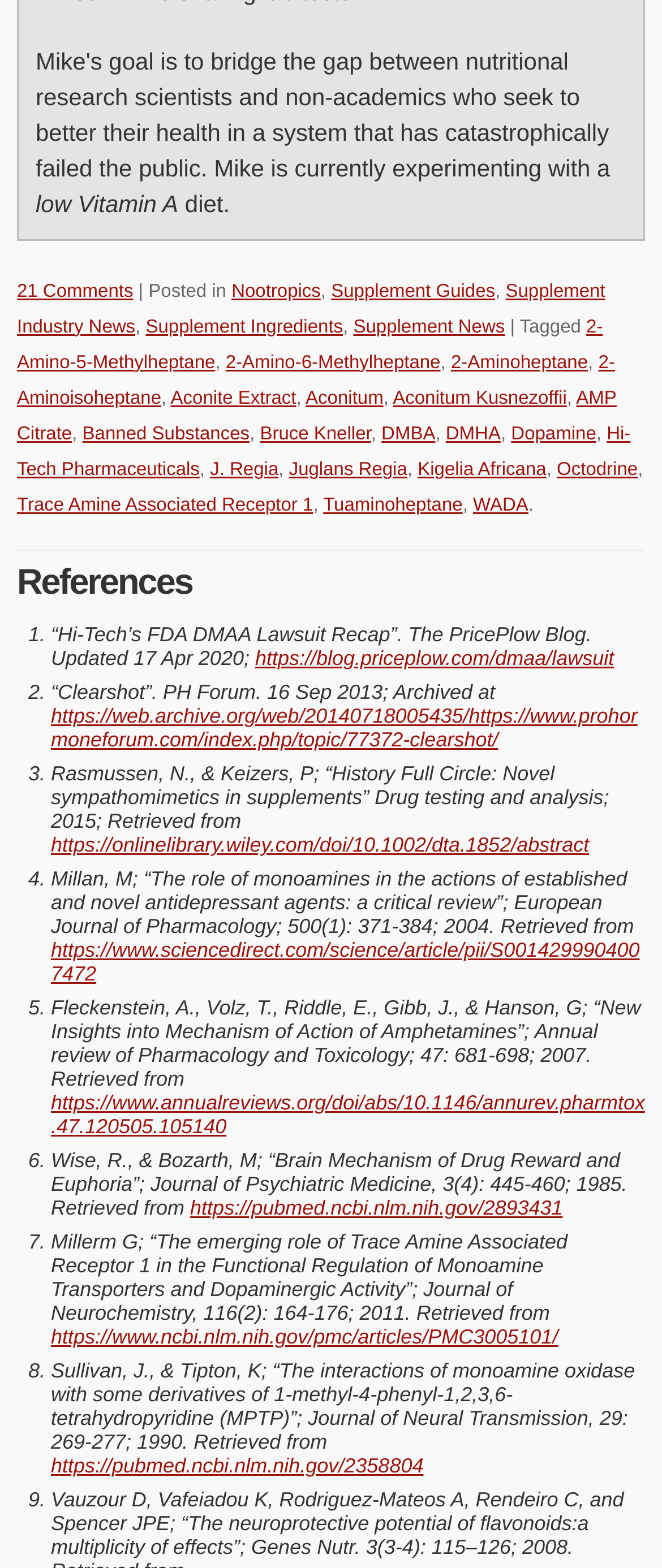Give a concise answer using one word or a phrase to the following question:
What is the purpose of the 'References' section?

To provide sources for the information